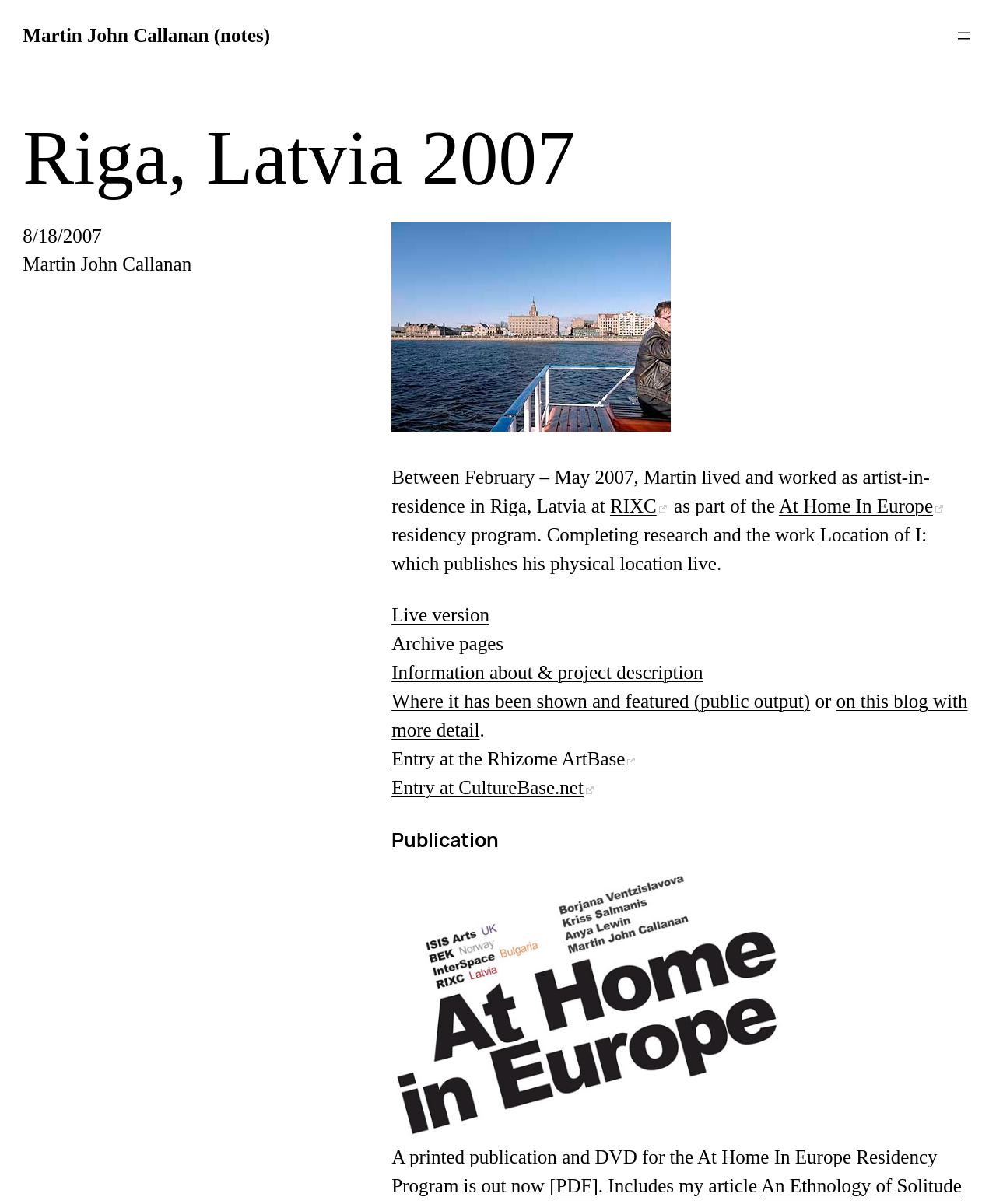Answer the following in one word or a short phrase: 
What is the name of the residency program?

At Home In Europe